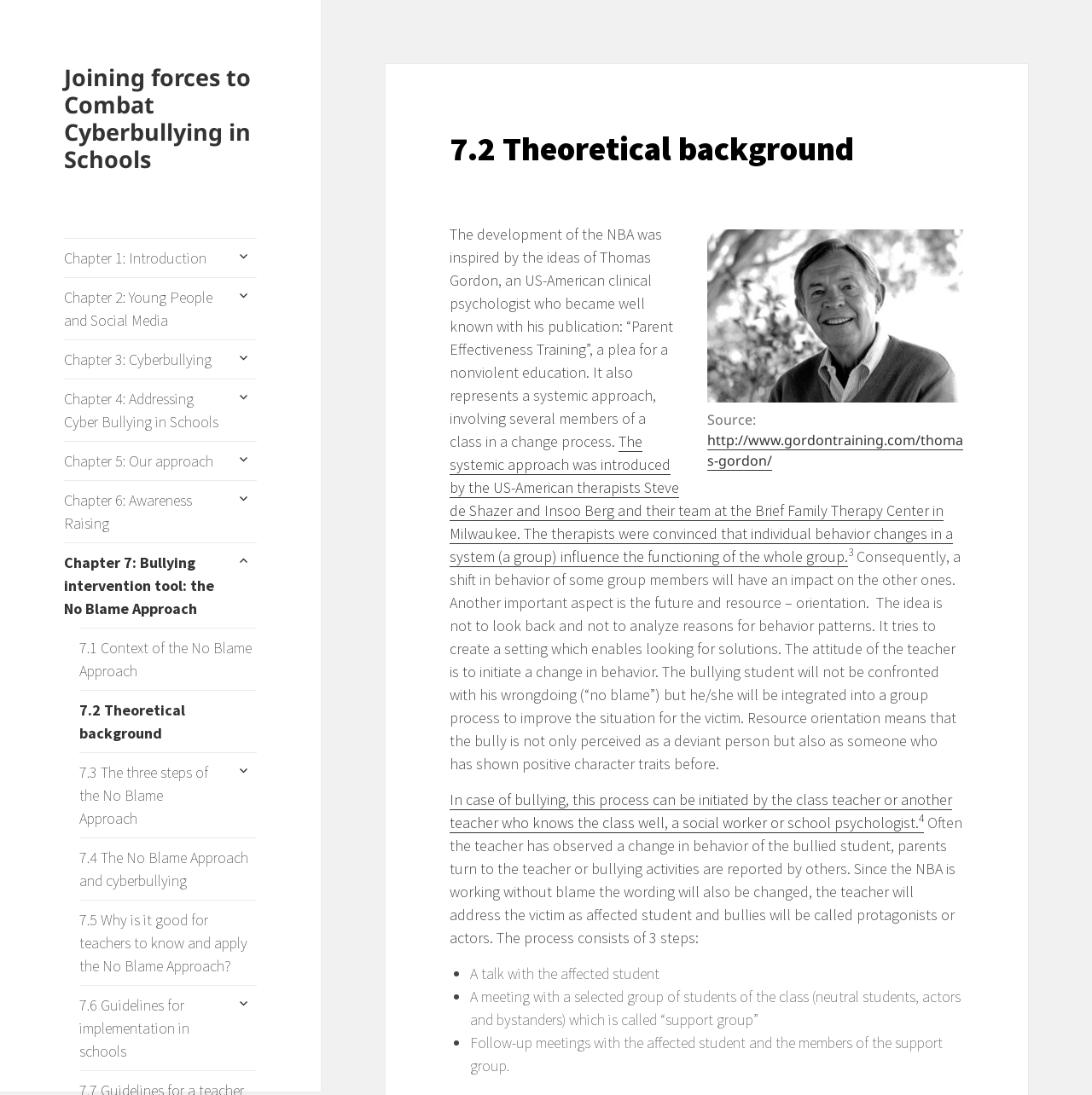Identify the main heading from the webpage and provide its text content.

7.2 Theoretical background